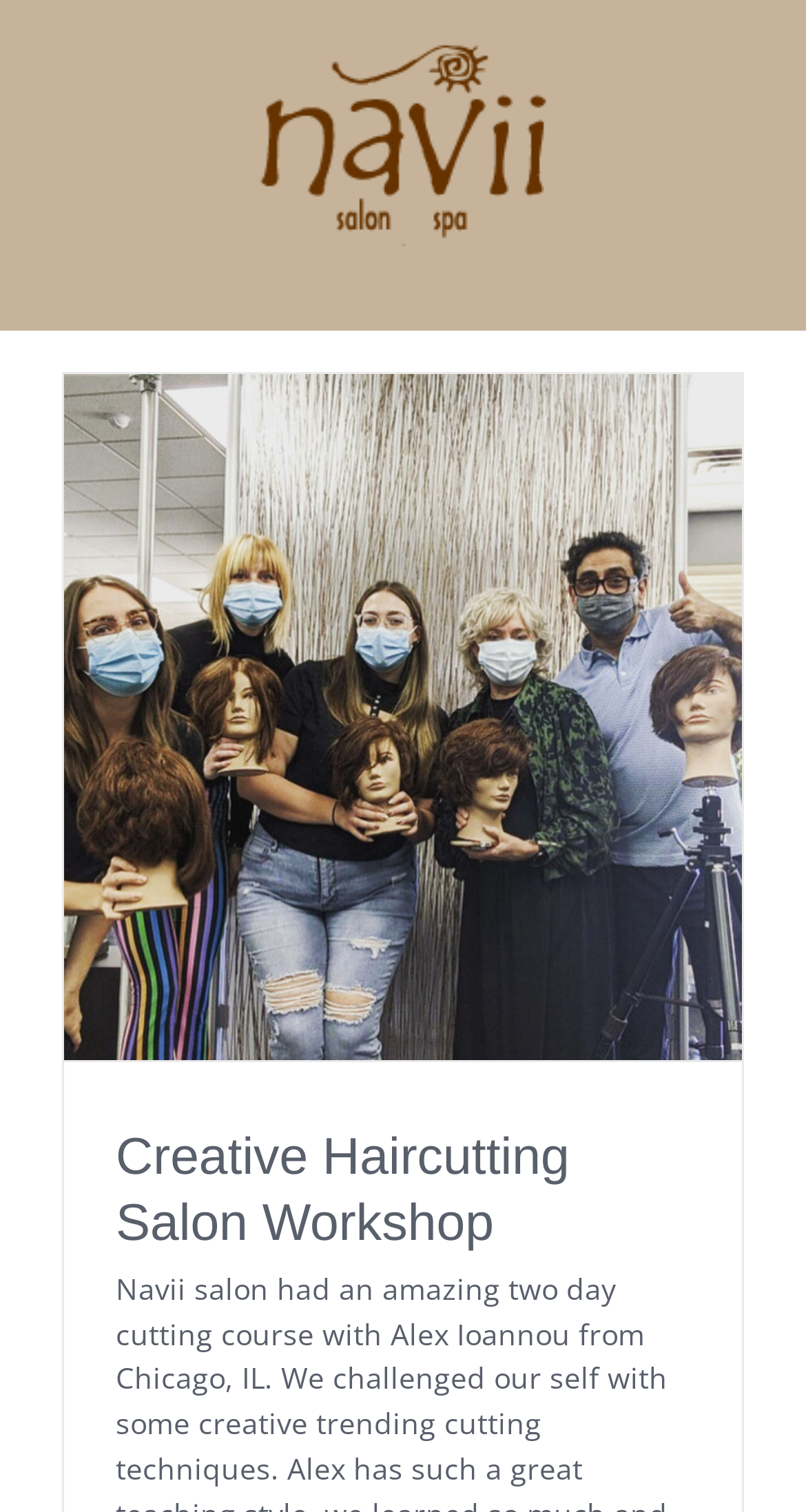What is the purpose of the button at the bottom right?
Give a one-word or short-phrase answer derived from the screenshot.

Go to Top